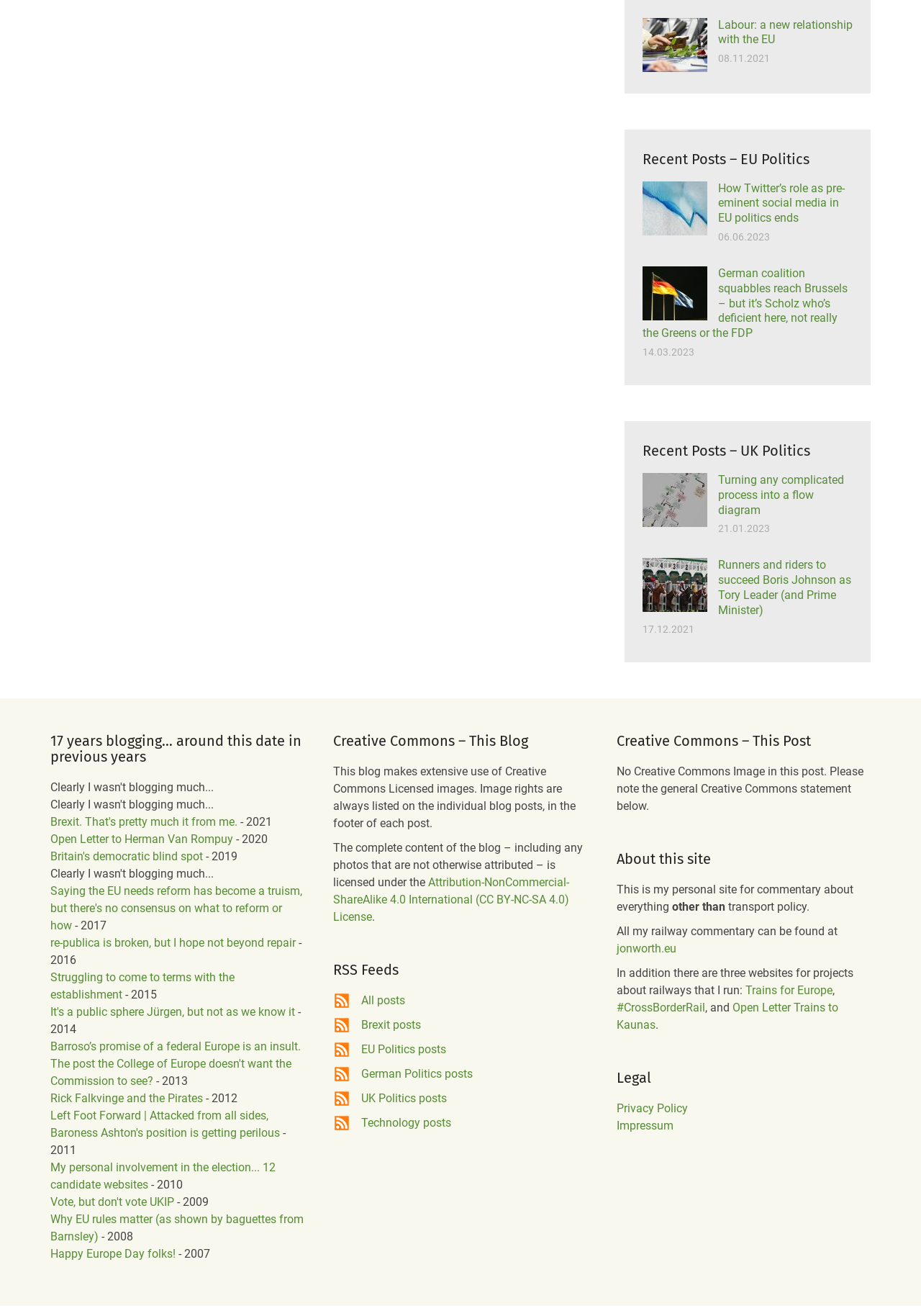Locate the bounding box coordinates of the clickable area to execute the instruction: "Check the RSS feed for 'EU Politics posts'". Provide the coordinates as four float numbers between 0 and 1, represented as [left, top, right, bottom].

[0.392, 0.792, 0.485, 0.802]